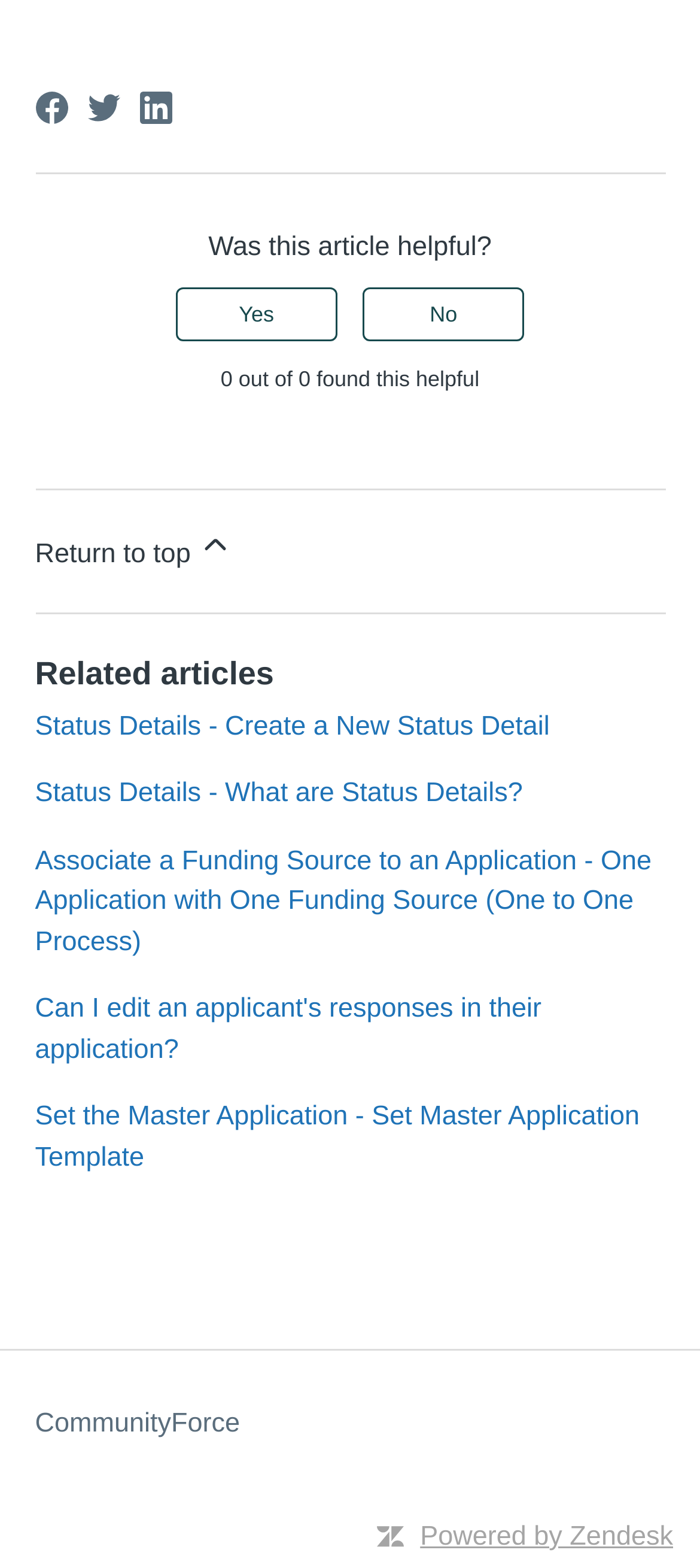How many links are in the 'Related articles' section?
Please provide a single word or phrase in response based on the screenshot.

5